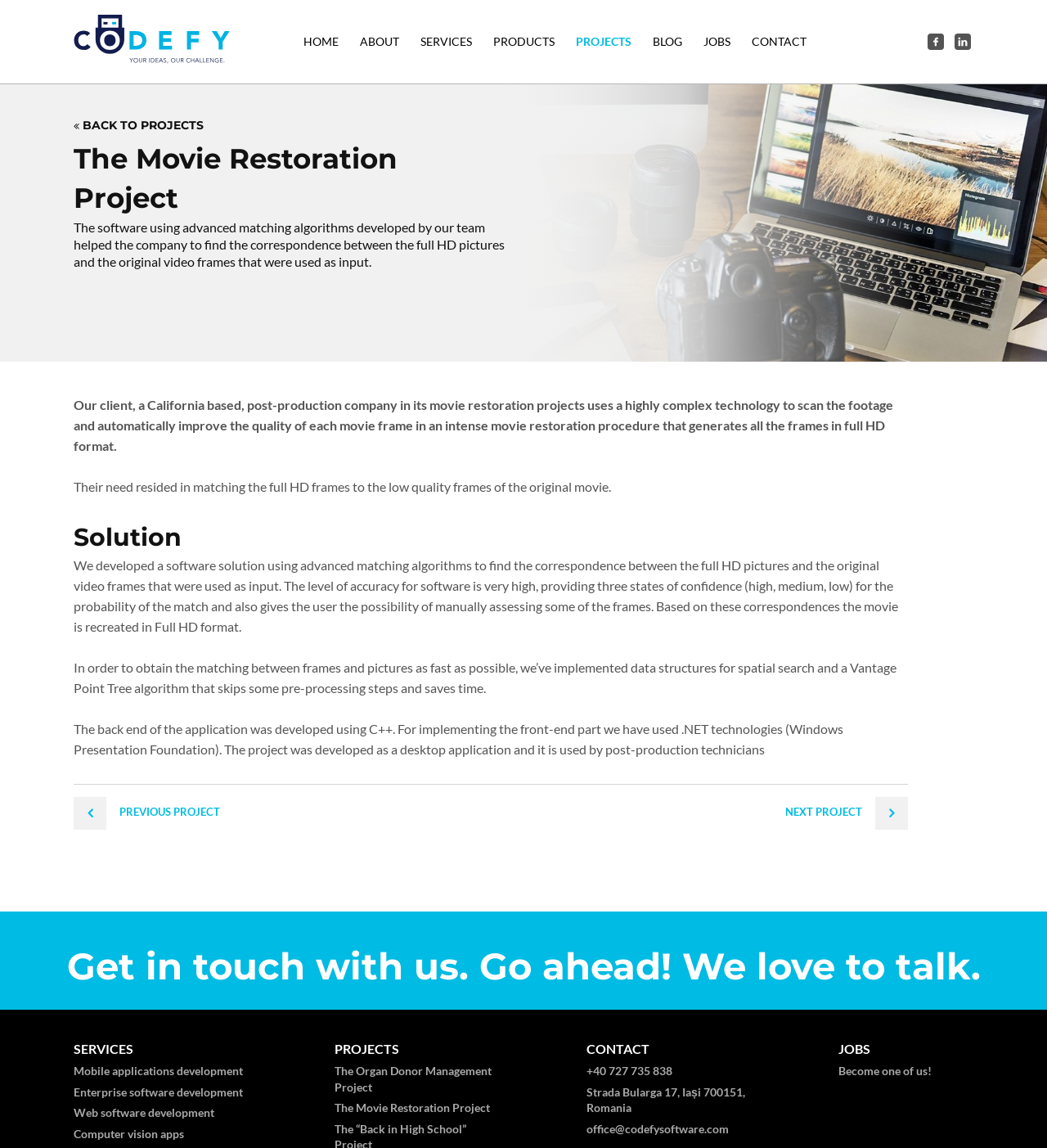Please locate the clickable area by providing the bounding box coordinates to follow this instruction: "Go to the previous project".

[0.102, 0.699, 0.223, 0.716]